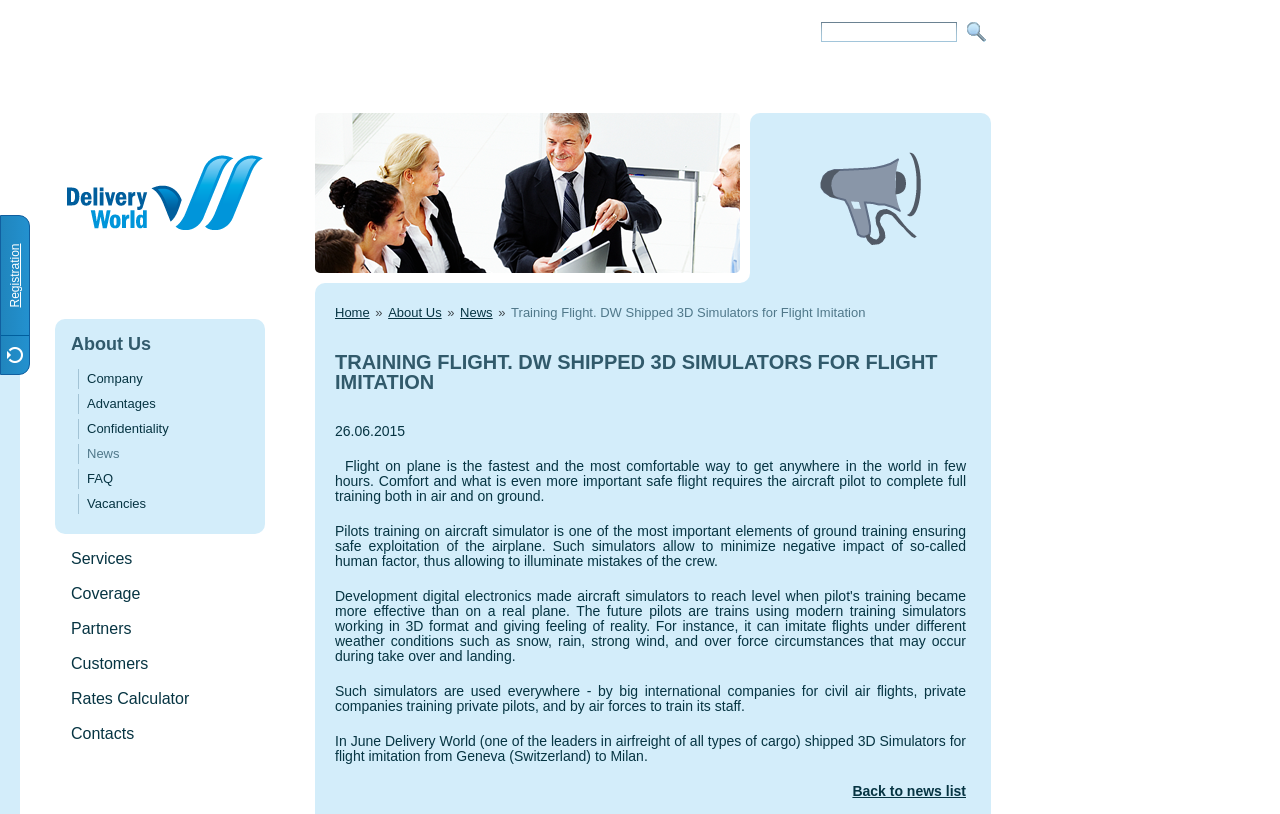Answer this question in one word or a short phrase: What is the date of the news article?

26.06.2015